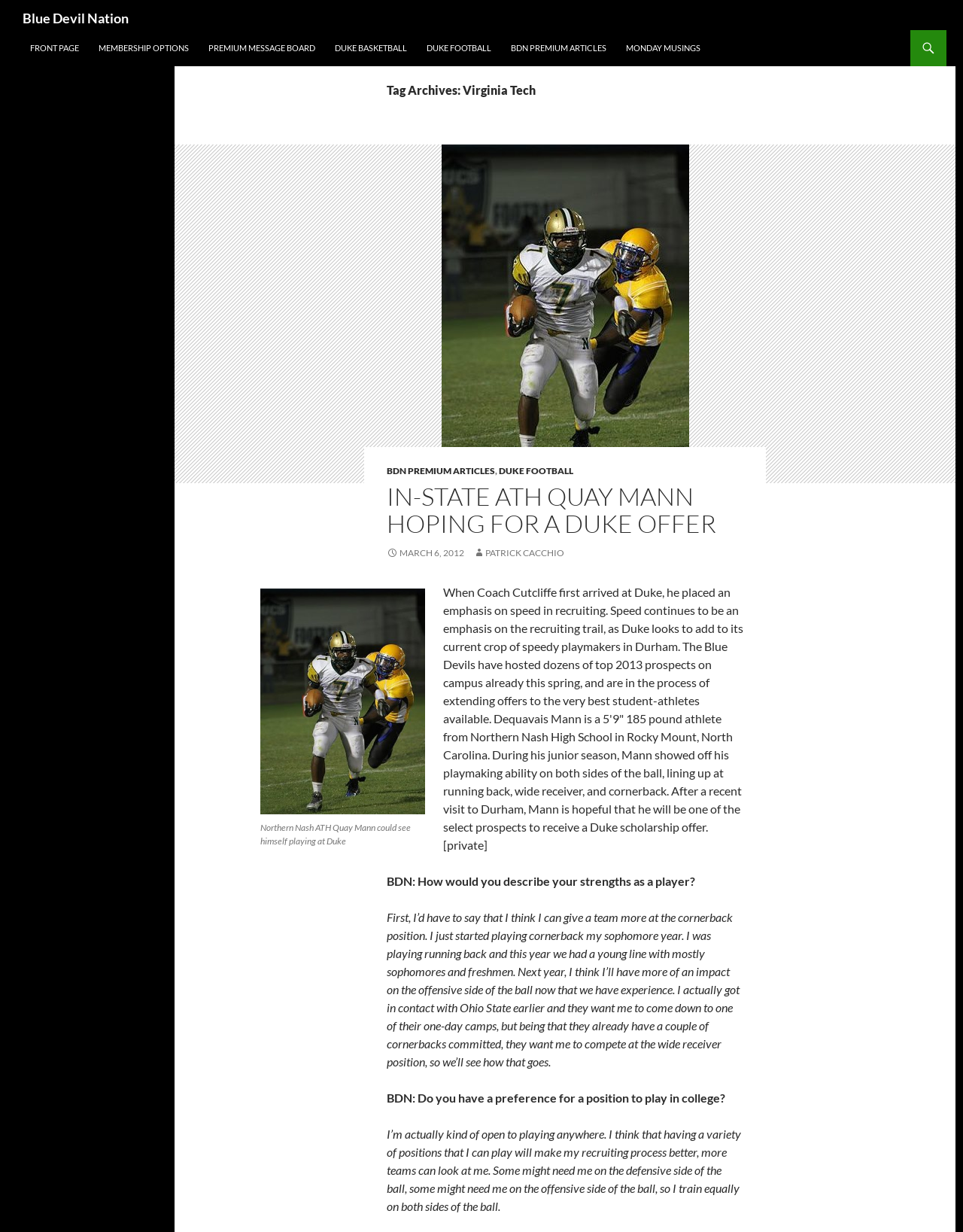Please determine the bounding box coordinates for the element that should be clicked to follow these instructions: "Contact the Hartley Law Firm".

None